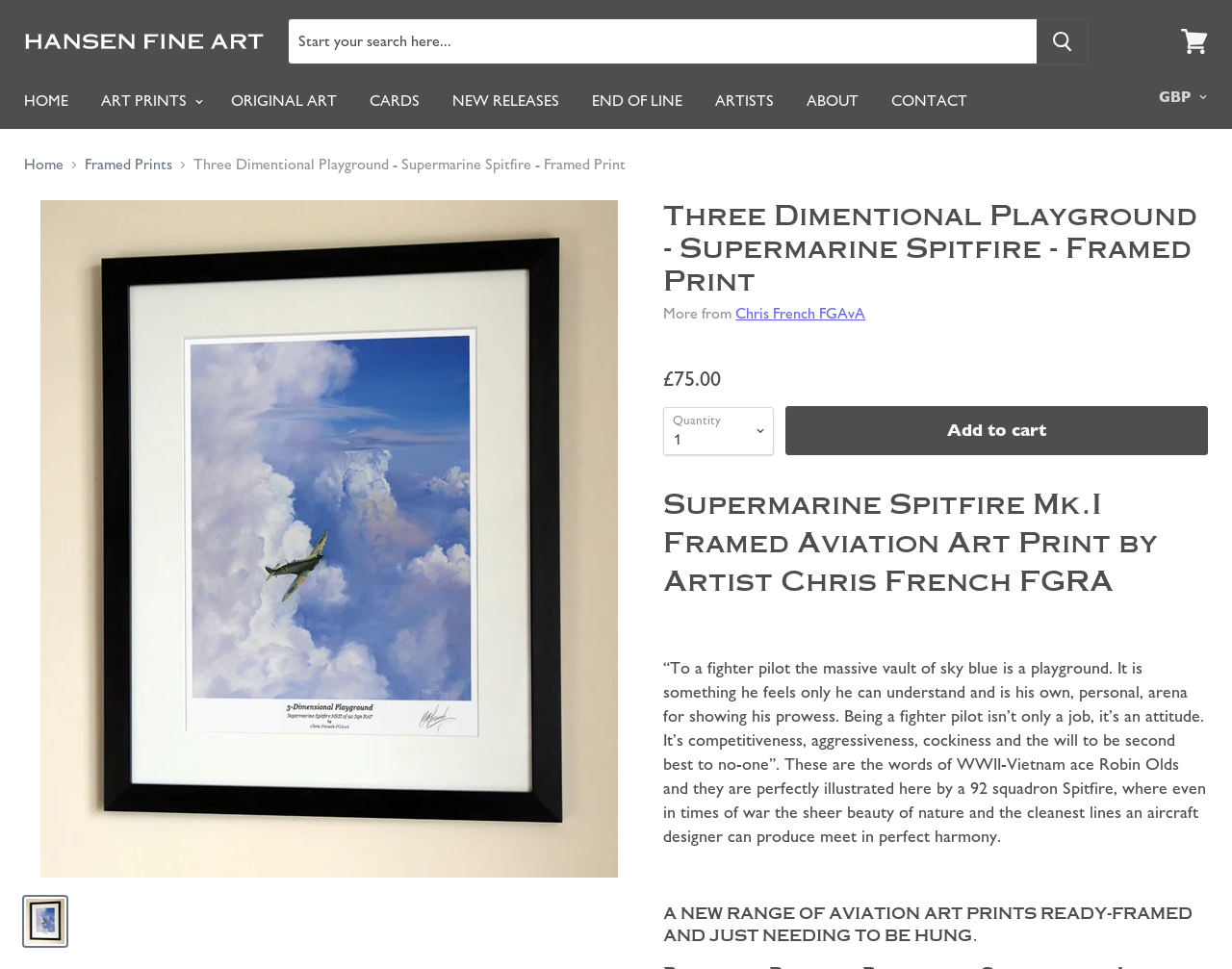Answer this question using a single word or a brief phrase:
What is the type of aircraft depicted in the print?

Supermarine Spitfire